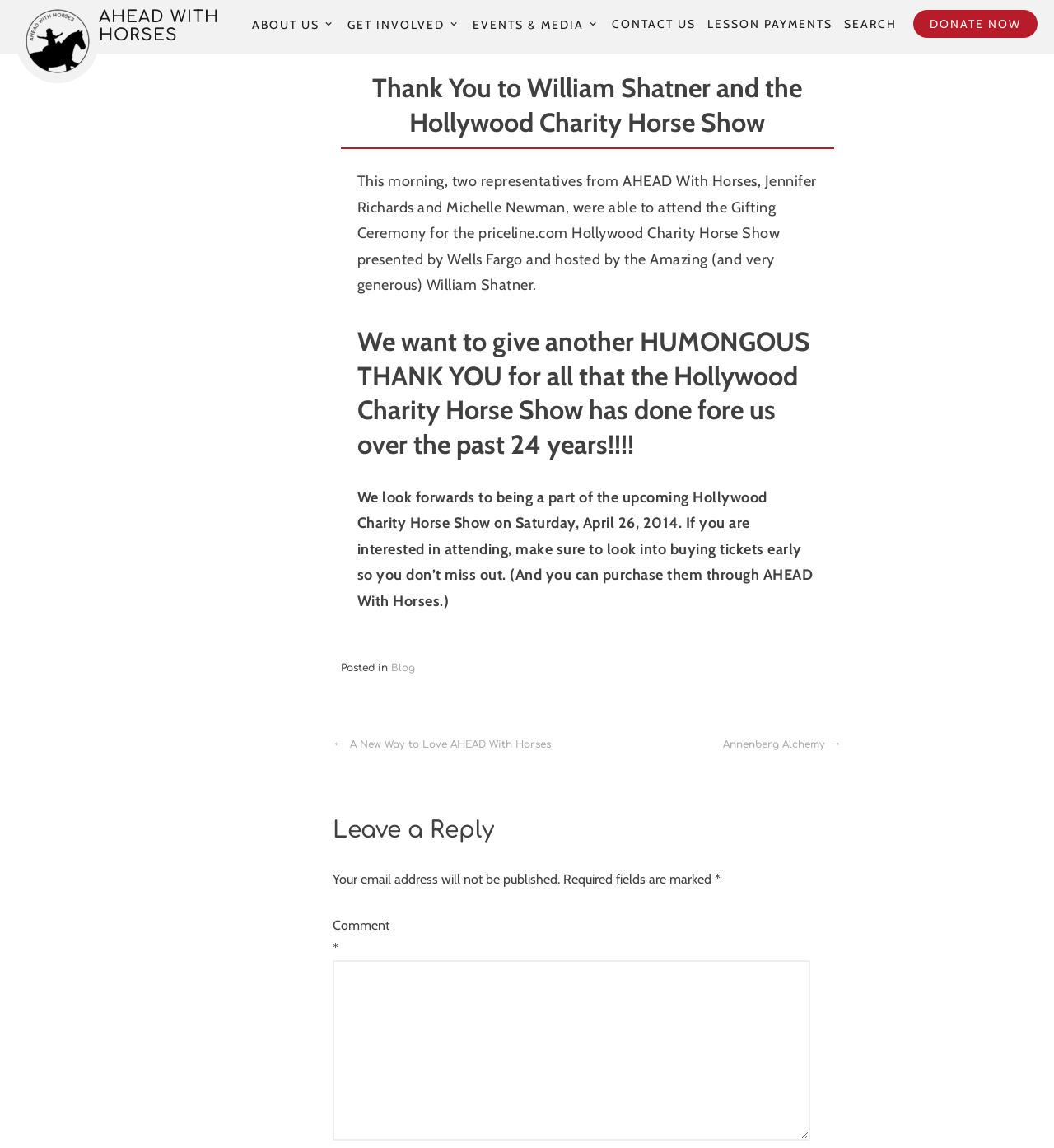Find the bounding box coordinates of the clickable area that will achieve the following instruction: "Click on the DONATE NOW link".

[0.866, 0.009, 0.984, 0.033]